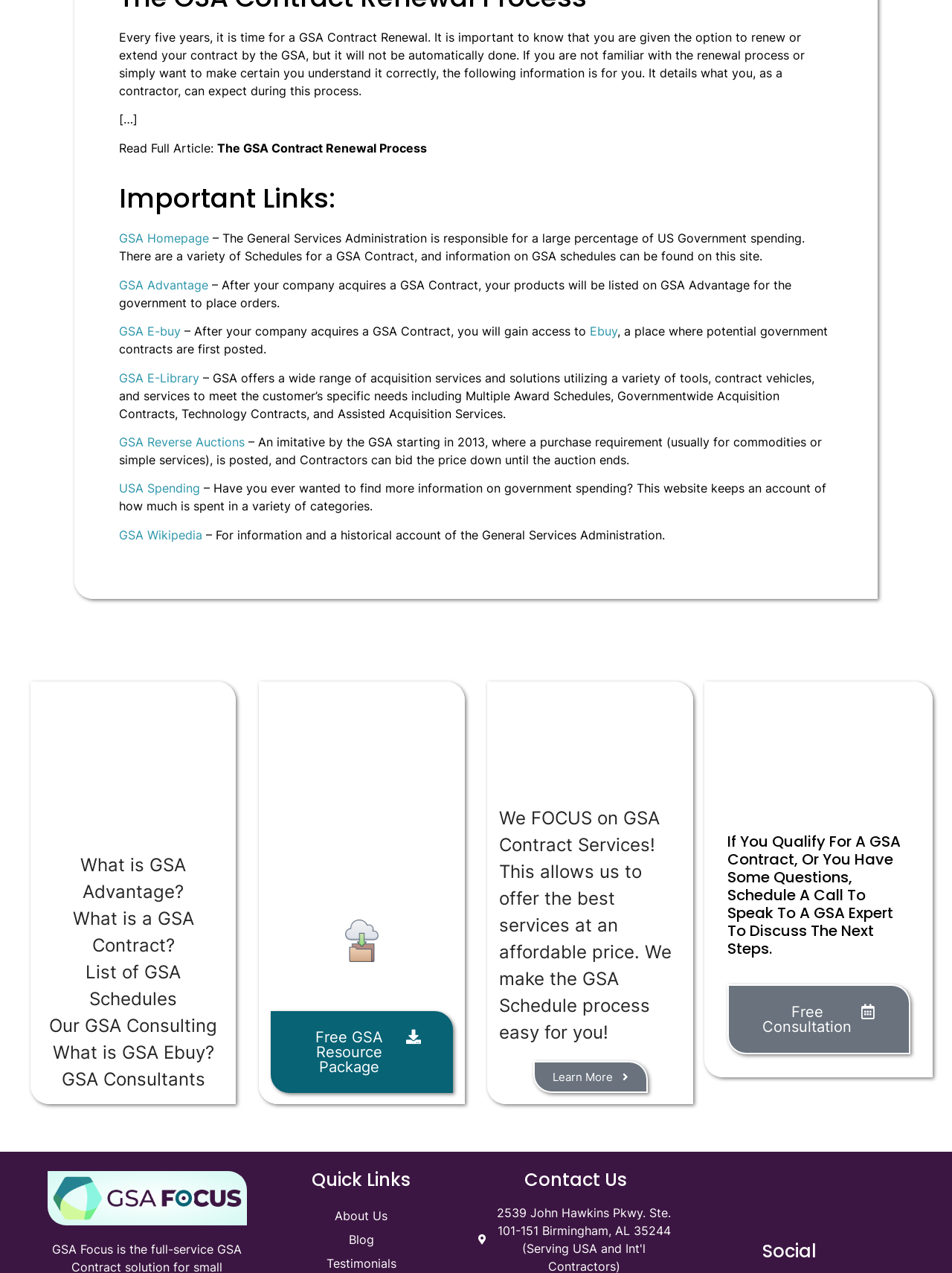Provide the bounding box coordinates of the UI element that matches the description: "Our GSA Consulting".

[0.044, 0.795, 0.236, 0.816]